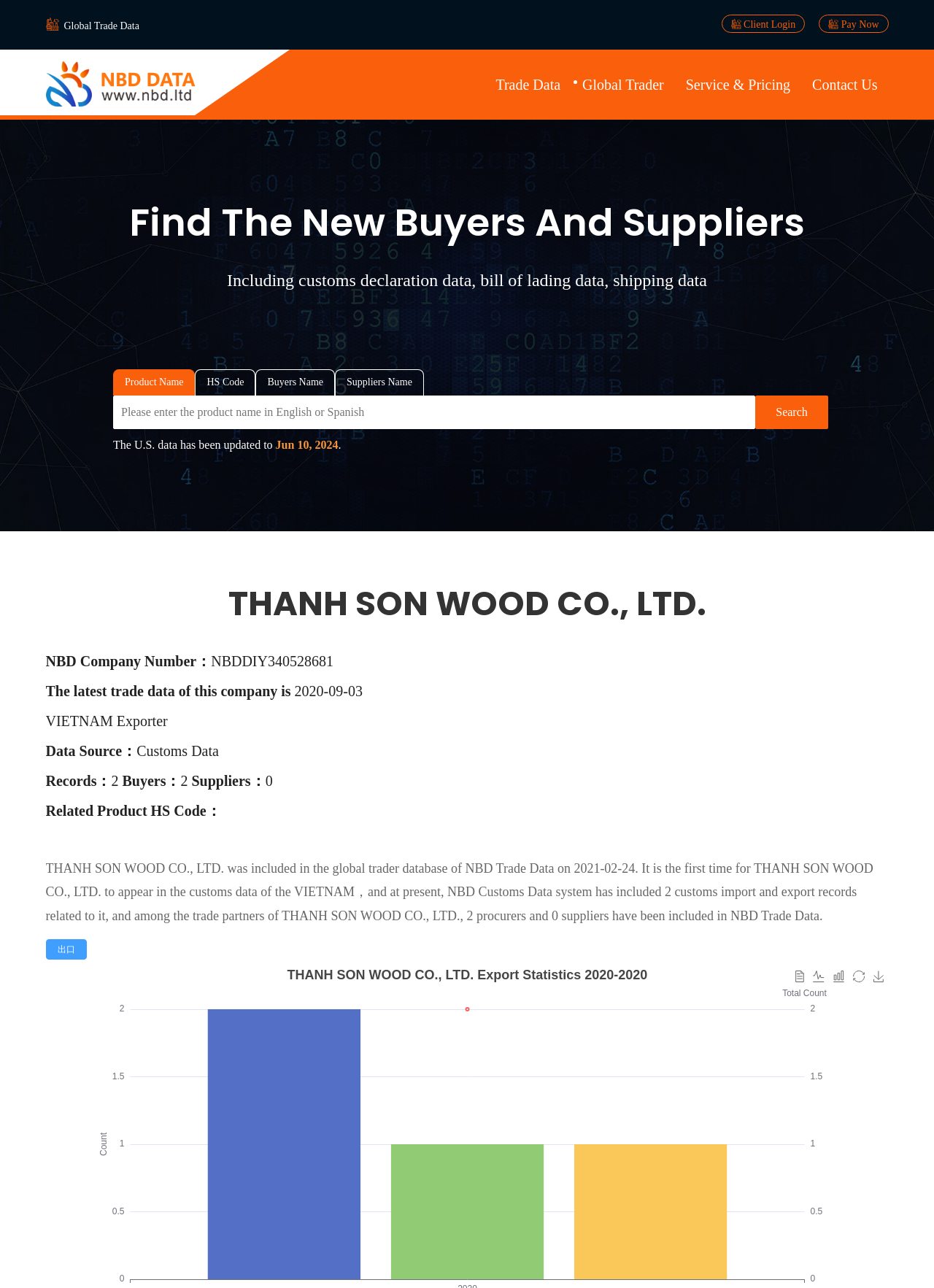Find the bounding box coordinates for the area you need to click to carry out the instruction: "Login as a client". The coordinates should be four float numbers between 0 and 1, indicated as [left, top, right, bottom].

[0.772, 0.011, 0.862, 0.025]